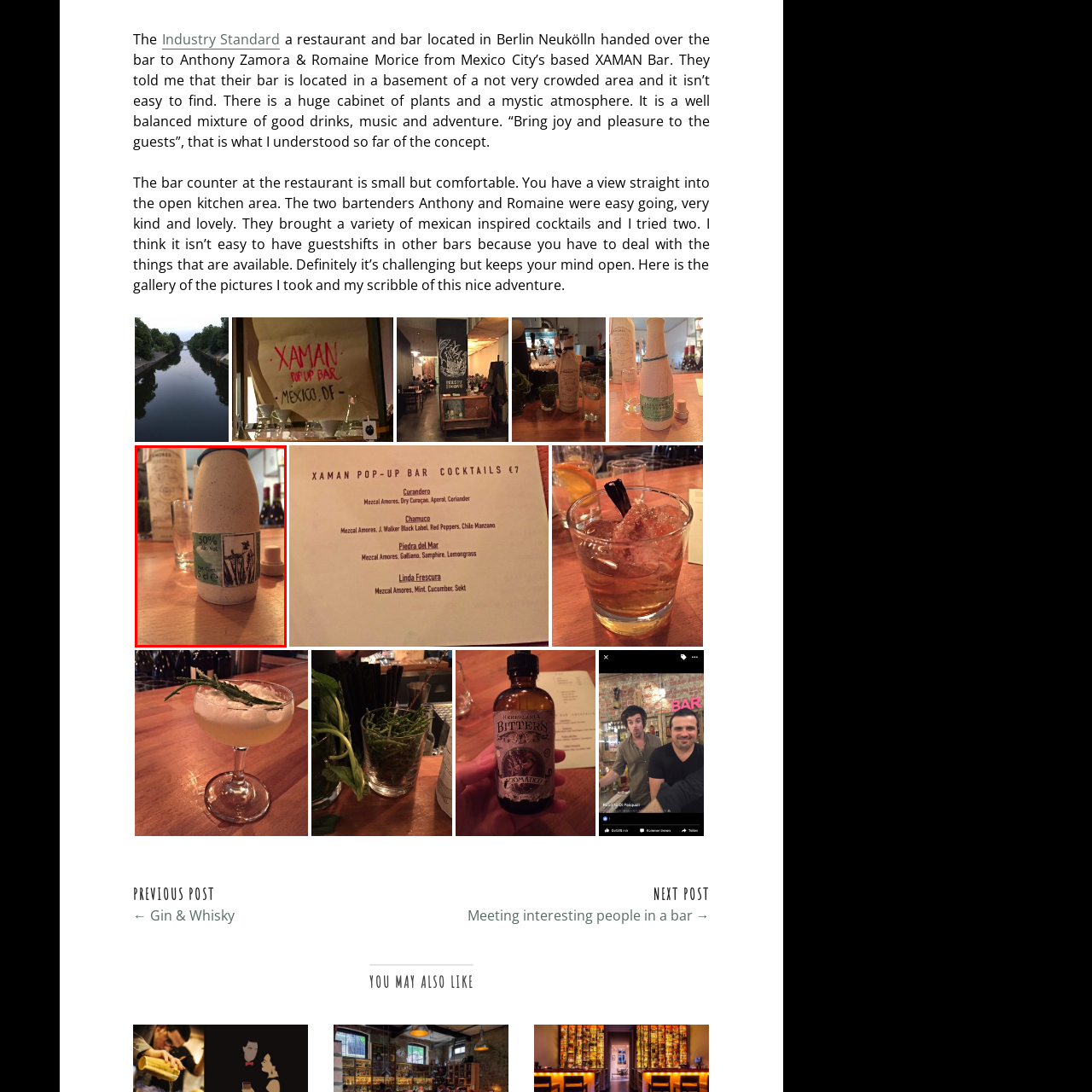Create a detailed narrative describing the image bounded by the red box.

The image features a unique and artistic ceramic bottle, prominently labeled with "50% Alc. Vol" on one side, indicating a high alcohol content, likely suggesting its use for a potent spirit such as mezcal or a craft cocktail ingredient. The decorative label displays an illustration of plants, hinting at the botanical nature of the contents. In the background, a faint glimpse of shot glasses can be seen, adding to the bar setting’s intimate atmosphere. The rustic wooden surface contrasts beautifully with the bottle's earthy tones, creating a warm and inviting vibe typical of a cozy drinking establishment. This scene captures a moment in a culinary adventure, possibly reflecting the vibrant cocktail culture at a Berlin bar known for its innovative mixology.